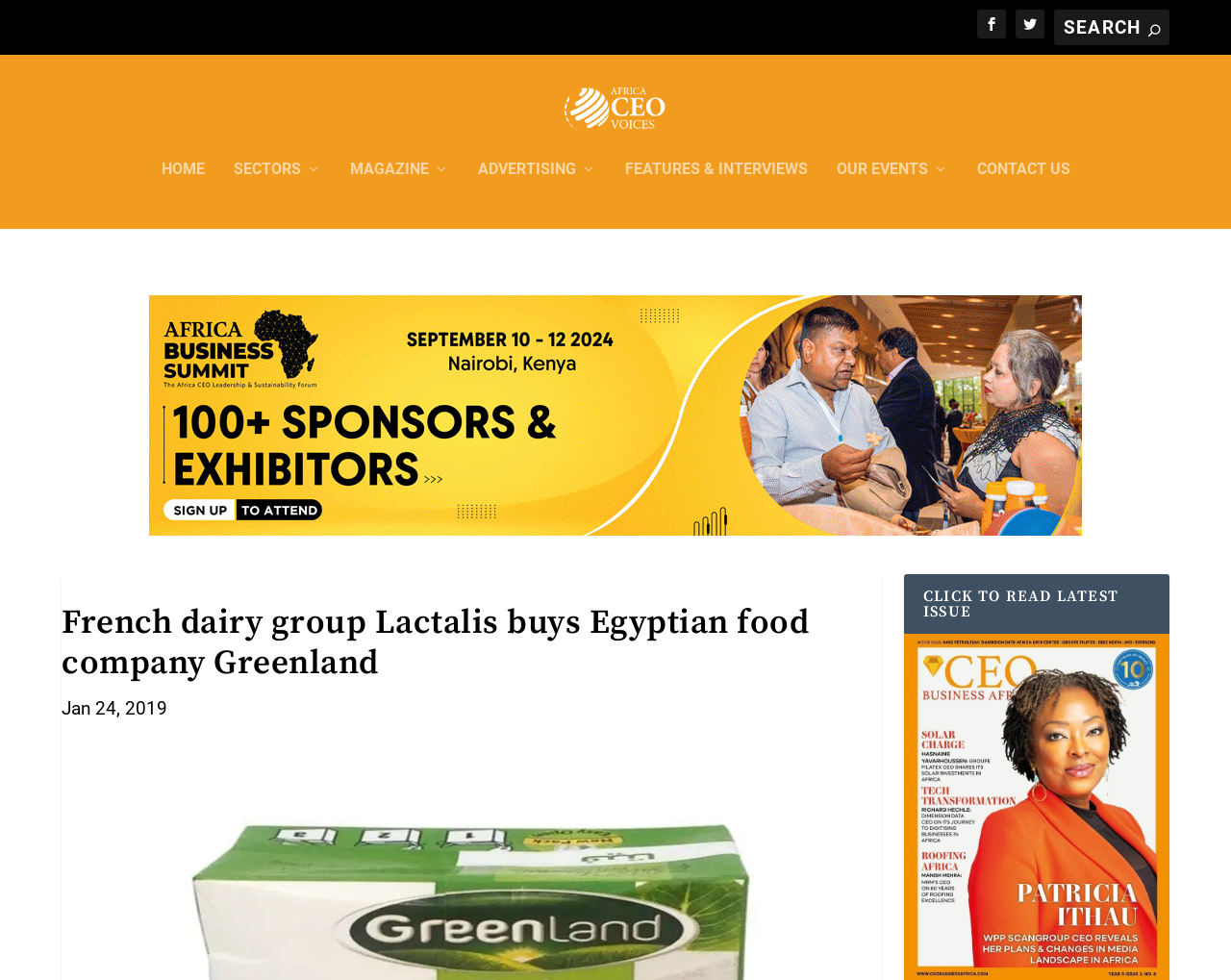Detail the various sections and features present on the webpage.

The webpage is about the news article "French dairy group Lactalis buys Egyptian food company Greenland" on the Africa CEO Voices website. At the top left corner, there is a logo of Africa CEO Voices, accompanied by a link to the website's homepage. Below the logo, there is a navigation menu with links to various sections, including HOME, SECTORS, MAGAZINE, ADVERTISING, FEATURES & INTERVIEWS, and CONTACT US.

On the top right corner, there is a search bar with a search button and two social media links. Below the navigation menu, there is a large advertisement banner that spans across the page.

The main content of the webpage is the news article, which has a heading "French dairy group Lactalis buys Egyptian food company Greenland" and a subheading "Jan 24, 2019". The article is positioned in the middle of the page, with a call-to-action button "CLICK TO READ LATEST ISSUE" at the bottom right corner, accompanied by a small image.

There are a total of 9 links on the page, including the navigation menu, social media links, and the call-to-action button. There are also 3 images on the page, including the Africa CEO Voices logo, the advertisement banner, and the small image accompanying the call-to-action button.